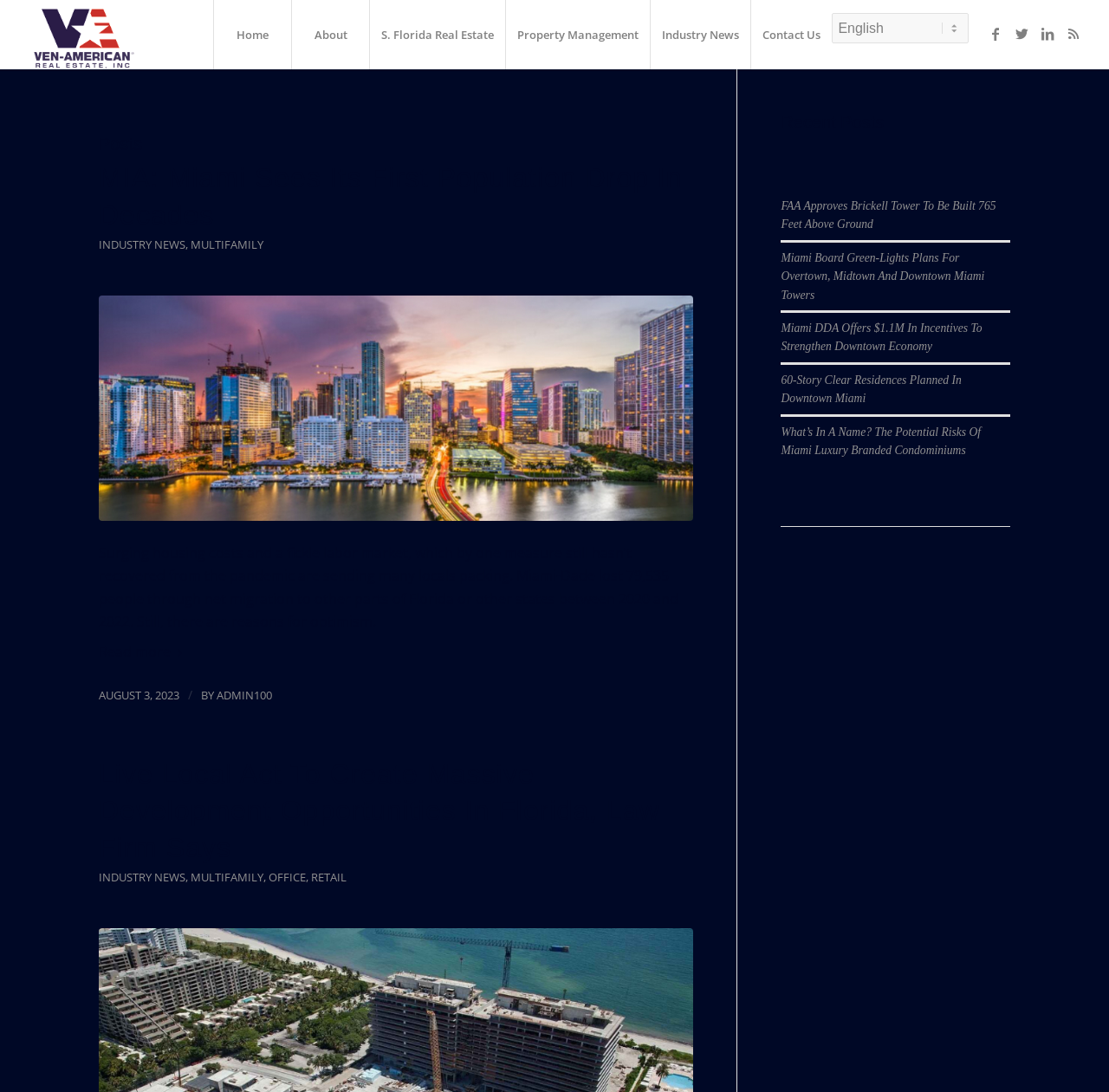What is the title of the first article?
Please provide a single word or phrase based on the screenshot.

MIA: Miami Sees Its First Population Drop In Decades